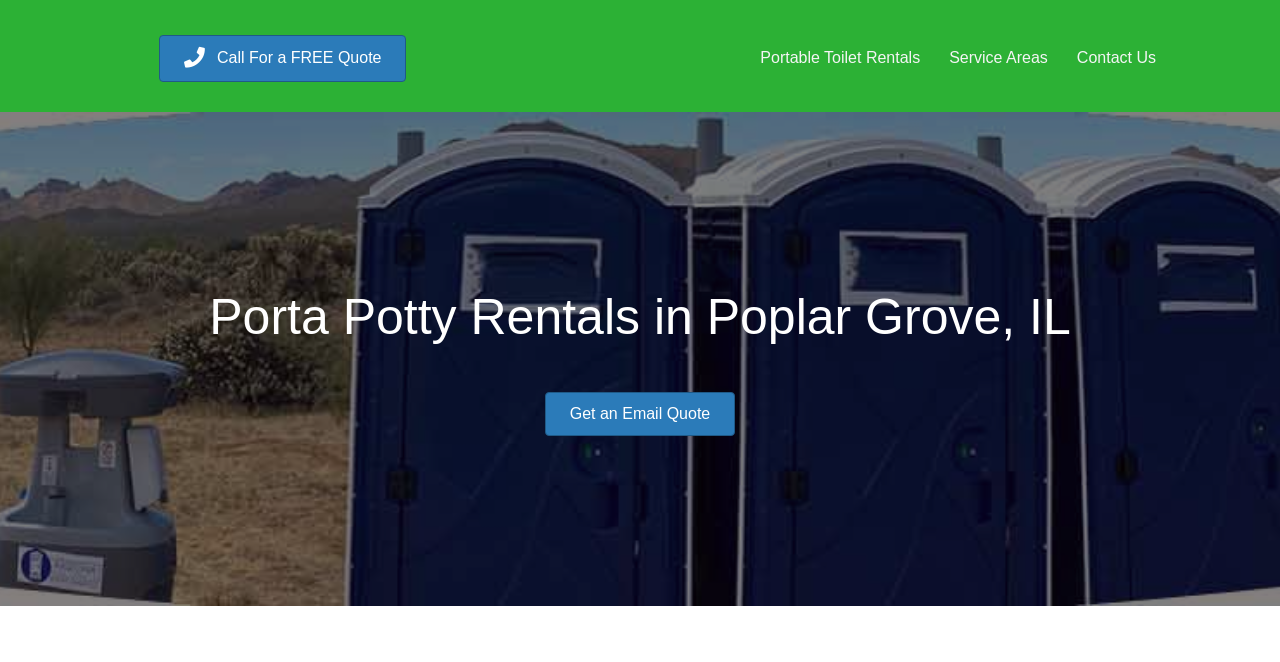What are the three main sections of the webpage? Look at the image and give a one-word or short phrase answer.

Menu, Quote, and Heading